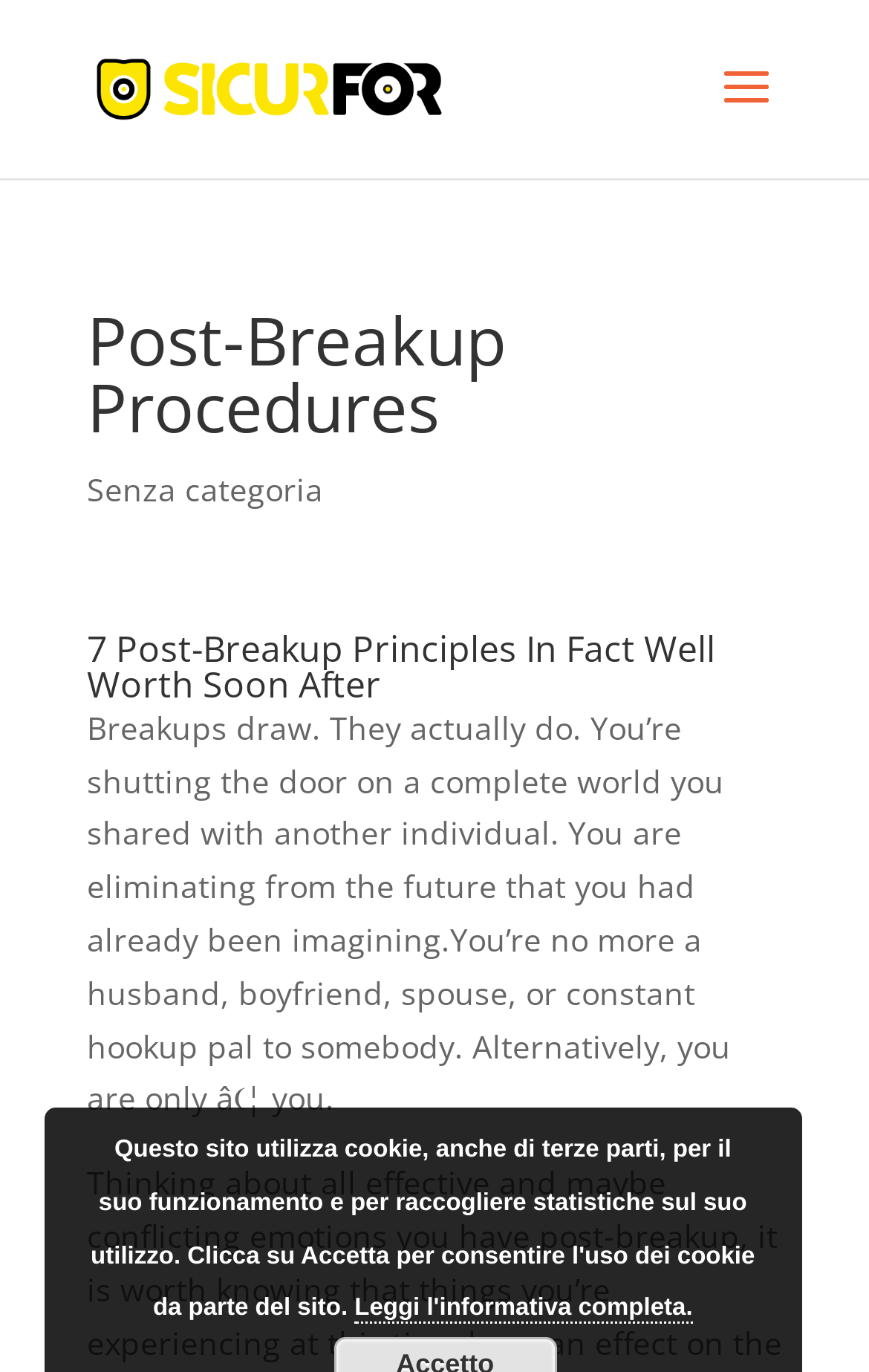Identify the bounding box of the UI element described as follows: "Leggi l'informativa completa.". Provide the coordinates as four float numbers in the range of 0 to 1 [left, top, right, bottom].

[0.408, 0.944, 0.797, 0.965]